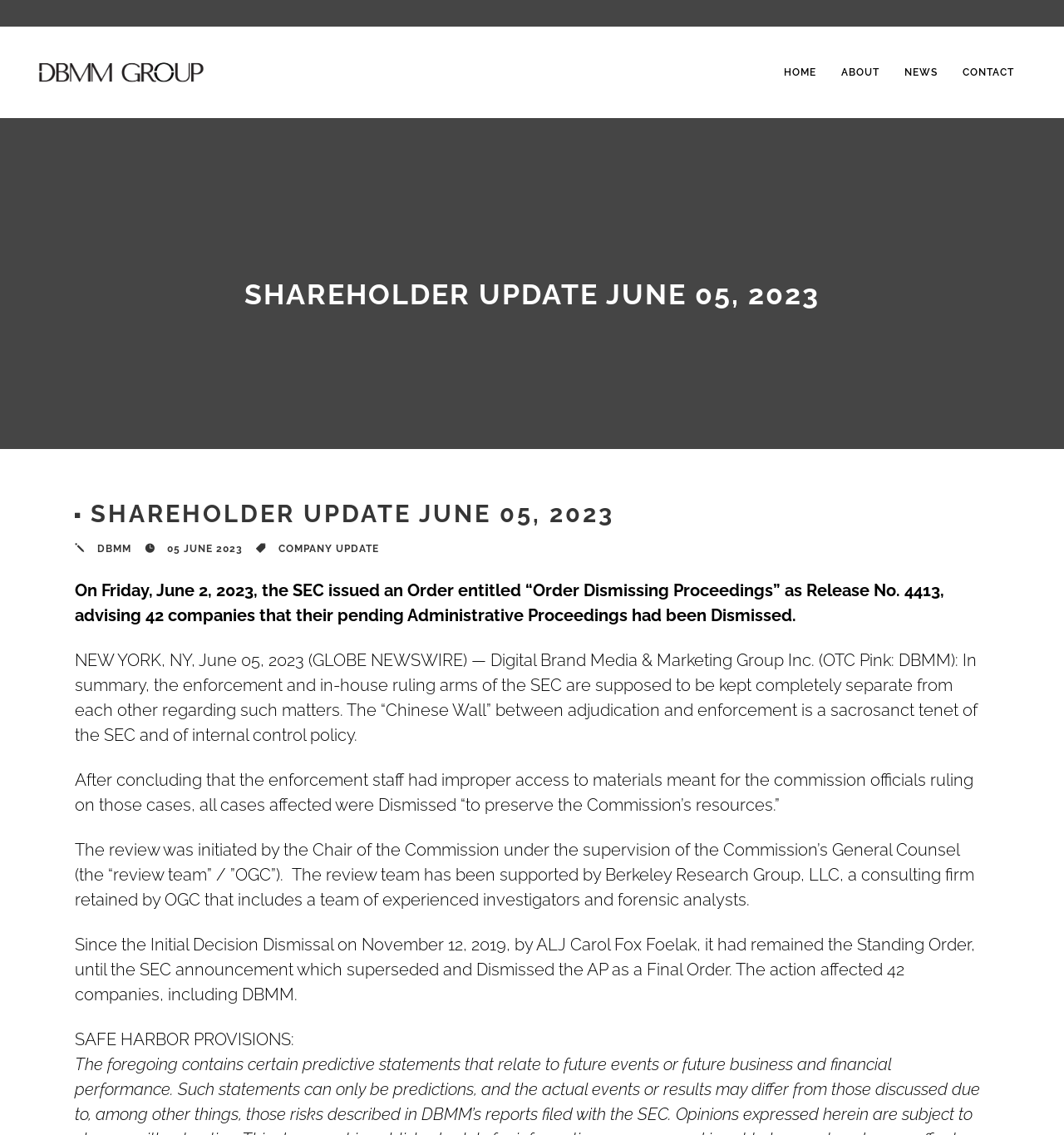Respond to the following question using a concise word or phrase: 
What is the purpose of the 'Chinese Wall' in the SEC?

To separate enforcement and adjudication